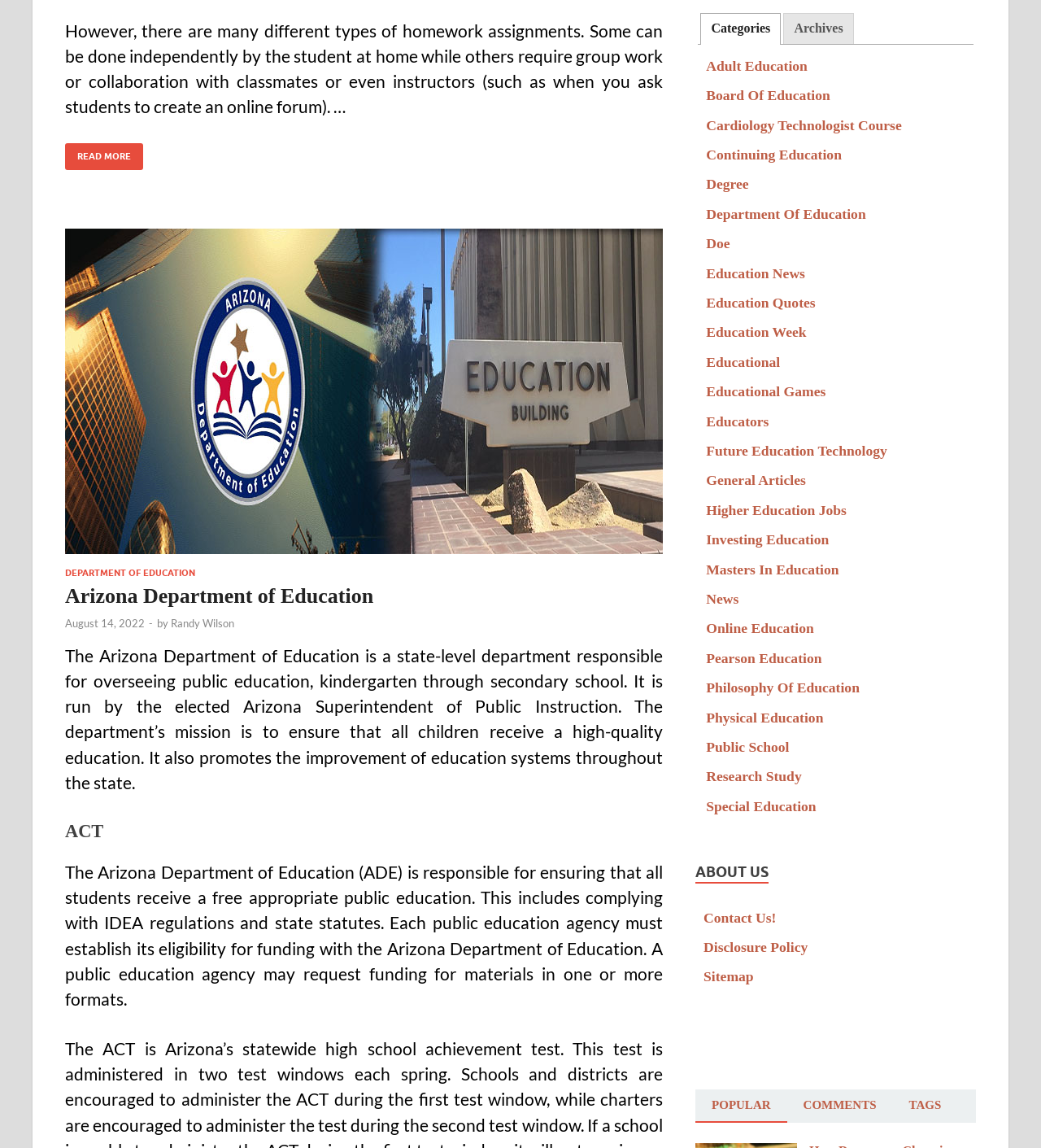Using a single word or phrase, answer the following question: 
What type of education agency must establish its eligibility for funding?

public education agency